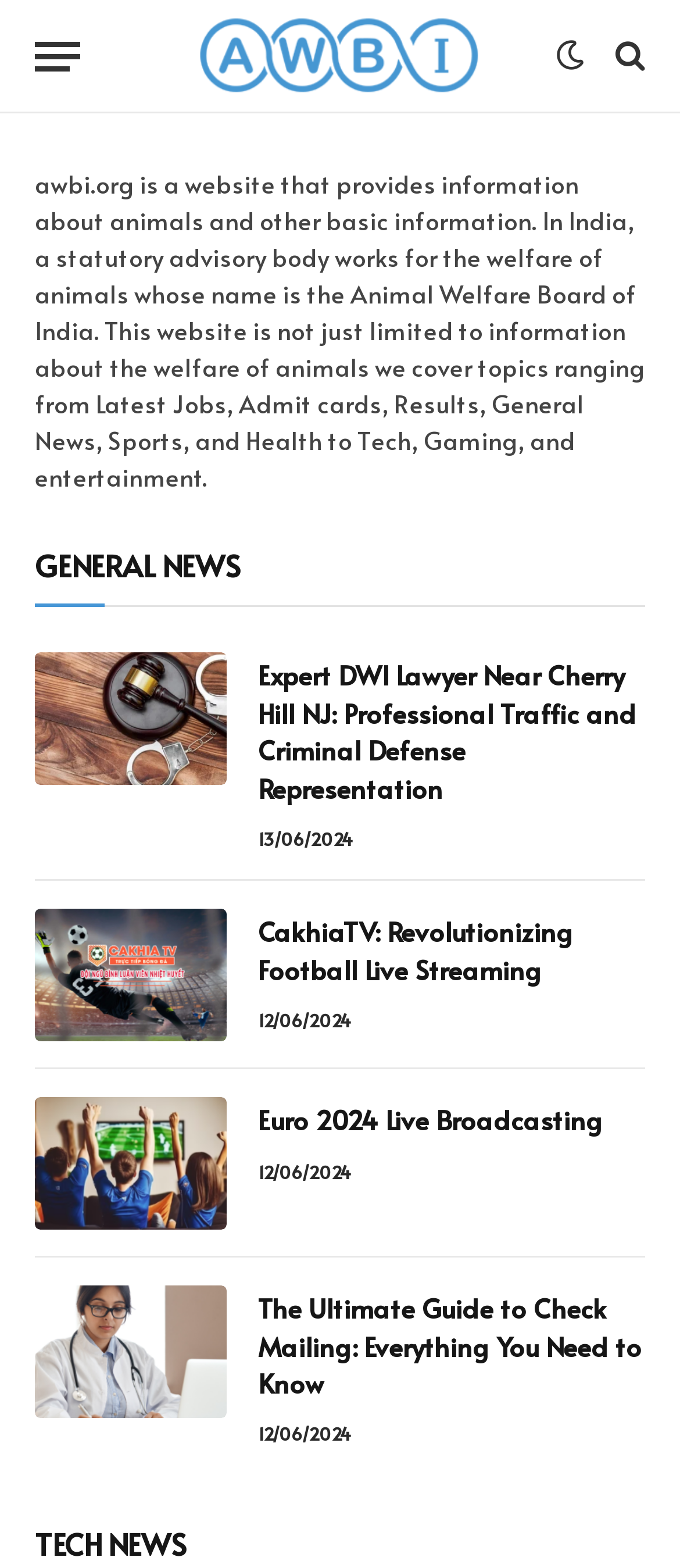What is the category of the last section?
Using the image, elaborate on the answer with as much detail as possible.

The last section is categorized as TECH NEWS, which can be identified by the heading element with the text 'TECH NEWS'.